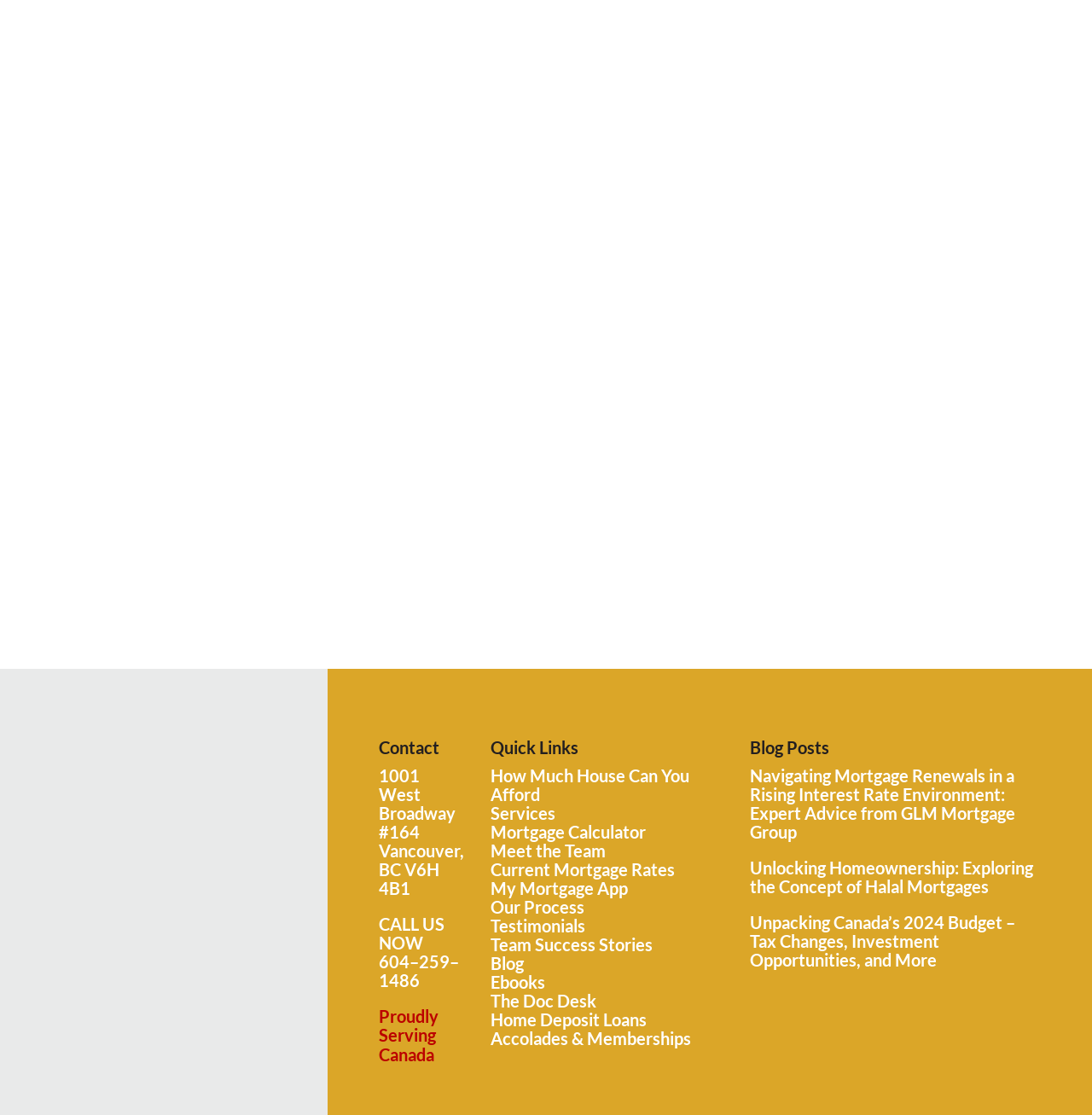Specify the bounding box coordinates of the region I need to click to perform the following instruction: "Learn about mortgage calculator". The coordinates must be four float numbers in the range of 0 to 1, i.e., [left, top, right, bottom].

[0.449, 0.737, 0.591, 0.755]